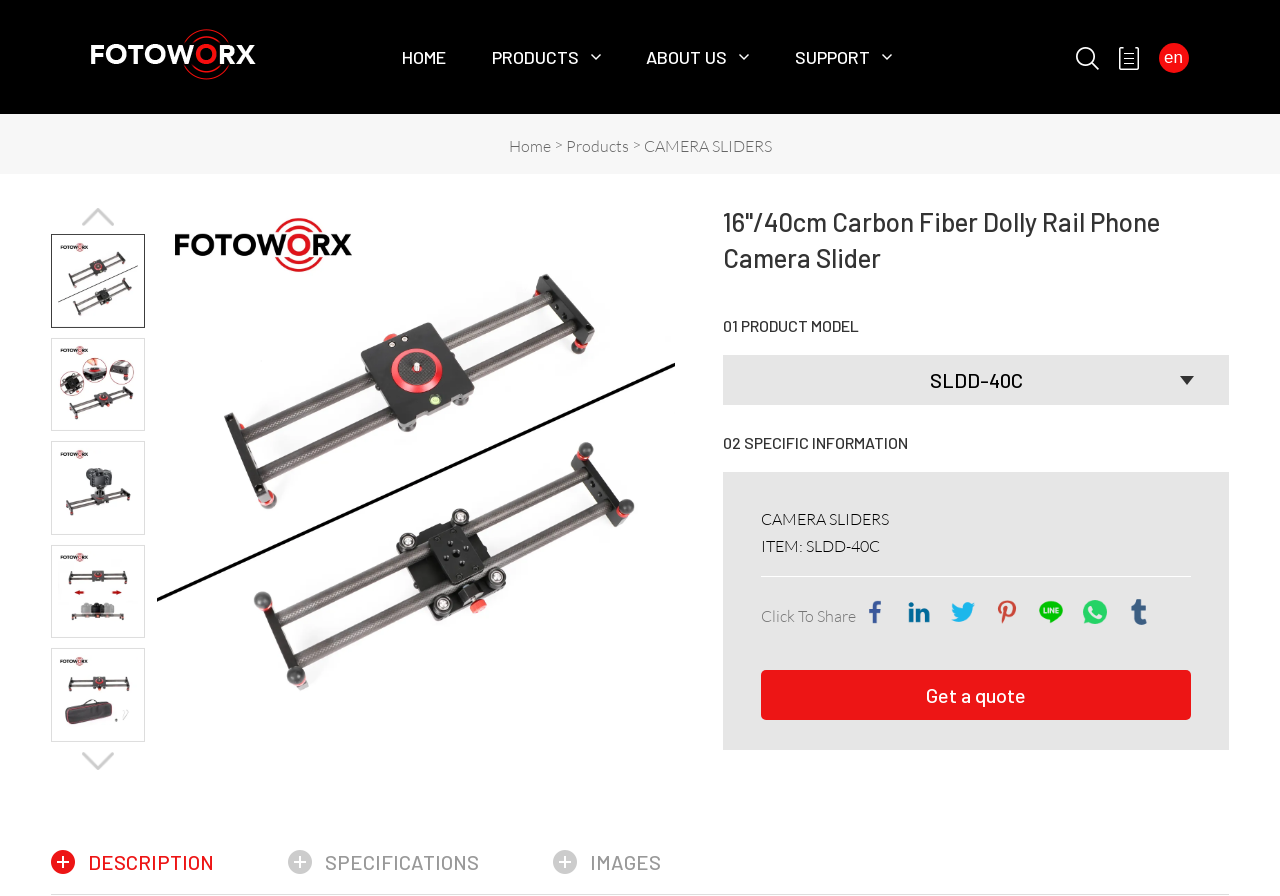With reference to the screenshot, provide a detailed response to the question below:
What are the three main sections of the product page?

The three main sections of the product page can be determined by looking at the bottom of the webpage, where the tabs 'DESCRIPTION', 'SPECIFICATIONS', and 'IMAGES' are displayed.